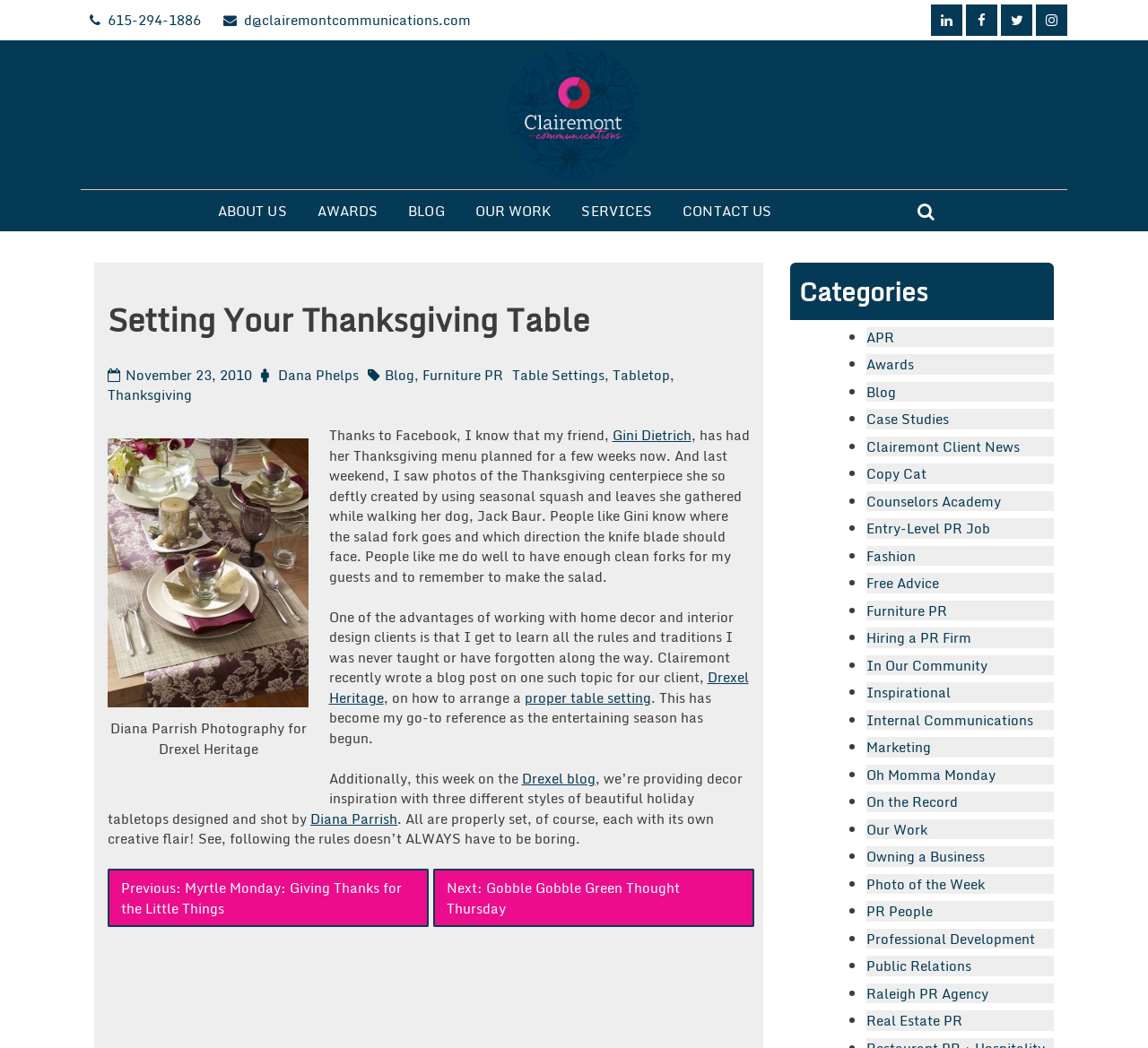Could you specify the bounding box coordinates for the clickable section to complete the following instruction: "Read the article by Dana Phelps"?

[0.242, 0.347, 0.312, 0.368]